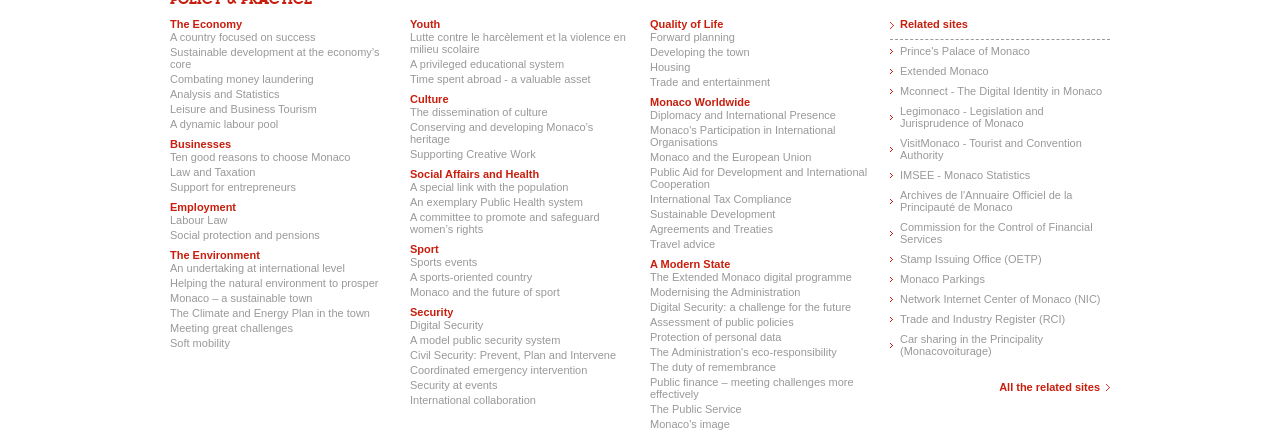Please determine the bounding box coordinates of the element's region to click in order to carry out the following instruction: "Explore 'Businesses'". The coordinates should be four float numbers between 0 and 1, i.e., [left, top, right, bottom].

[0.133, 0.316, 0.181, 0.343]